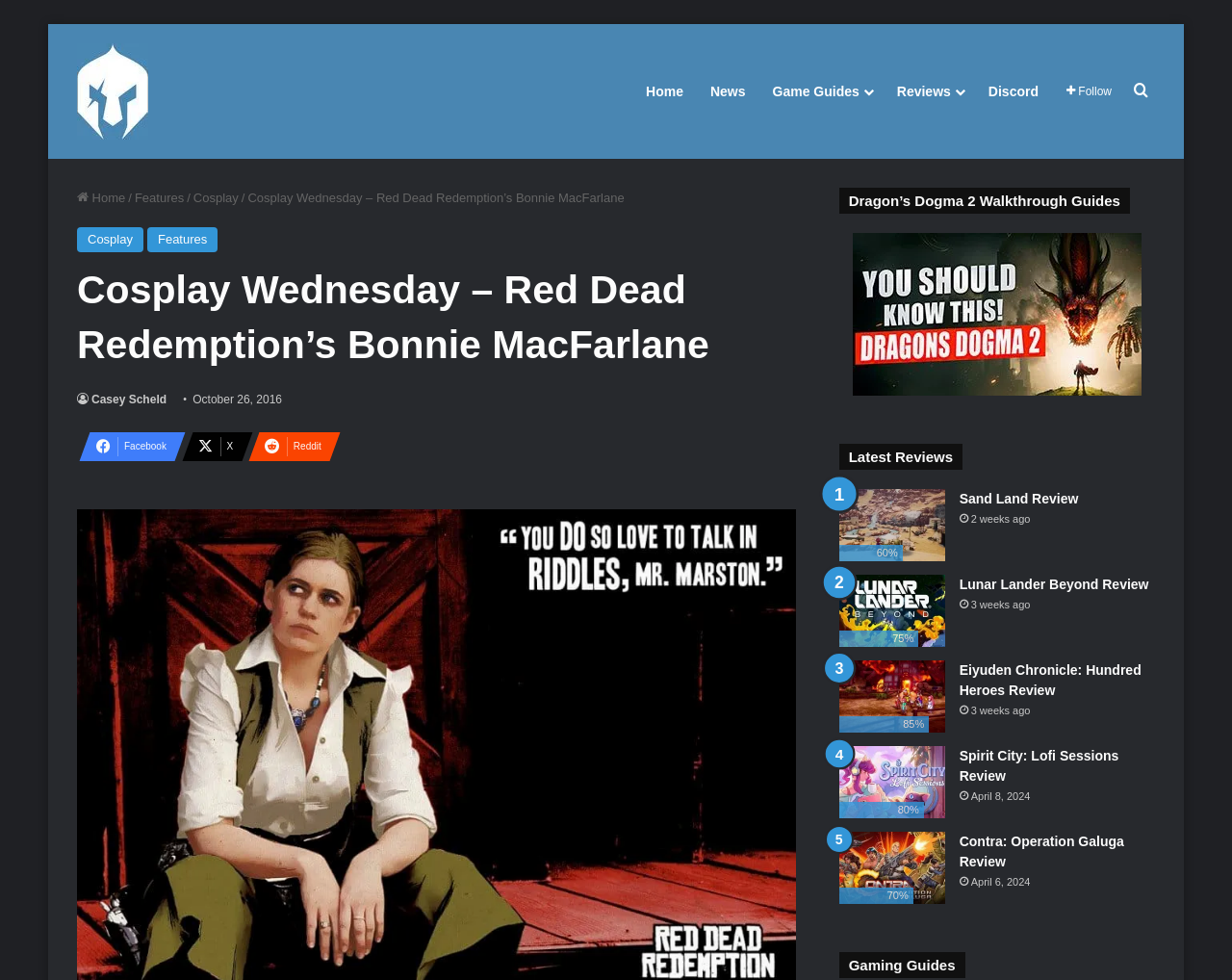What is the name of the website?
Based on the image, provide your answer in one word or phrase.

GamersHeroes